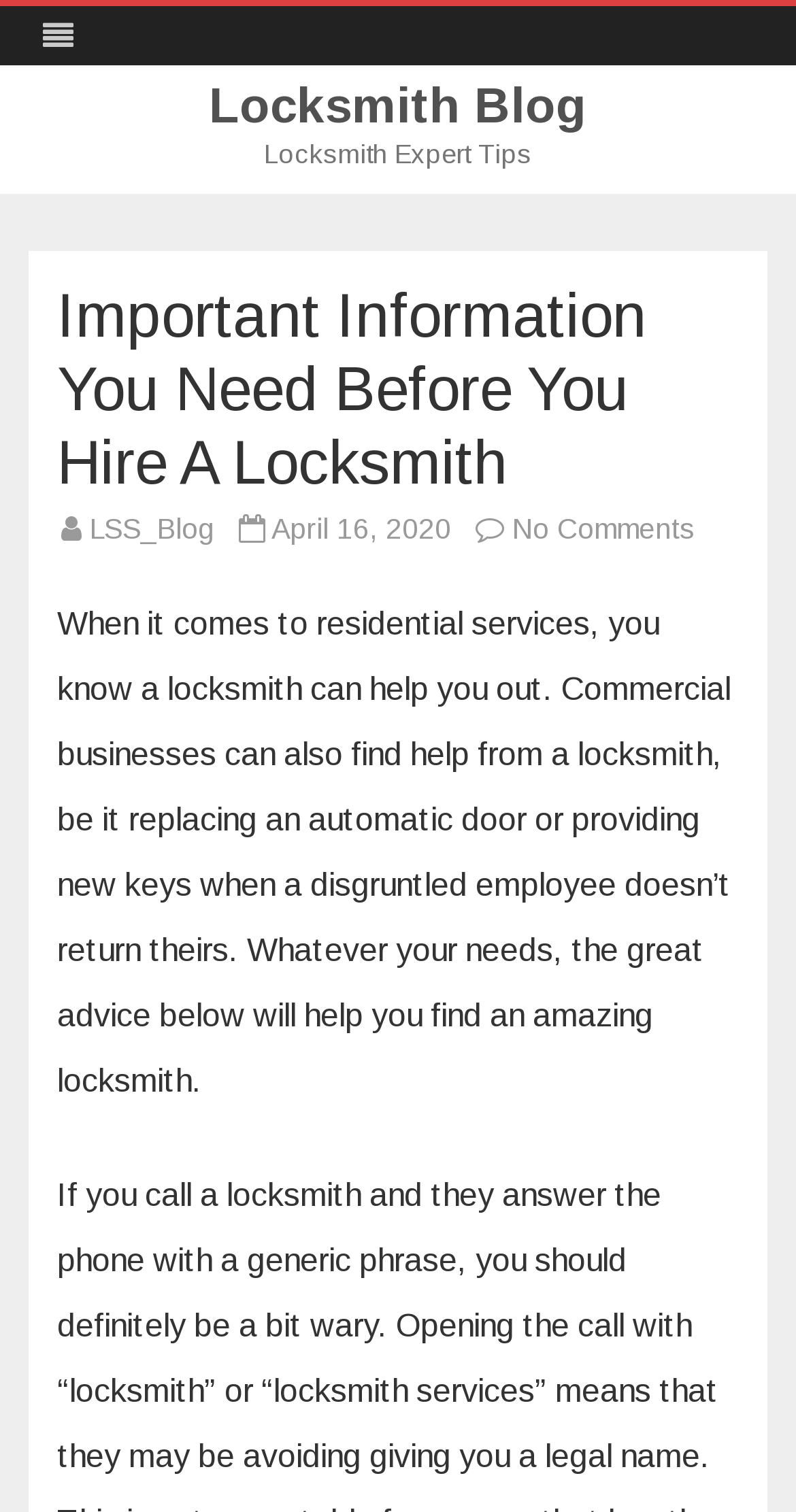Carefully observe the image and respond to the question with a detailed answer:
What is the category of the blog post?

I determined the category of the blog post by looking at the text 'Locksmith Expert Tips' which is a static text element on the webpage, indicating that the blog post is related to locksmith services.